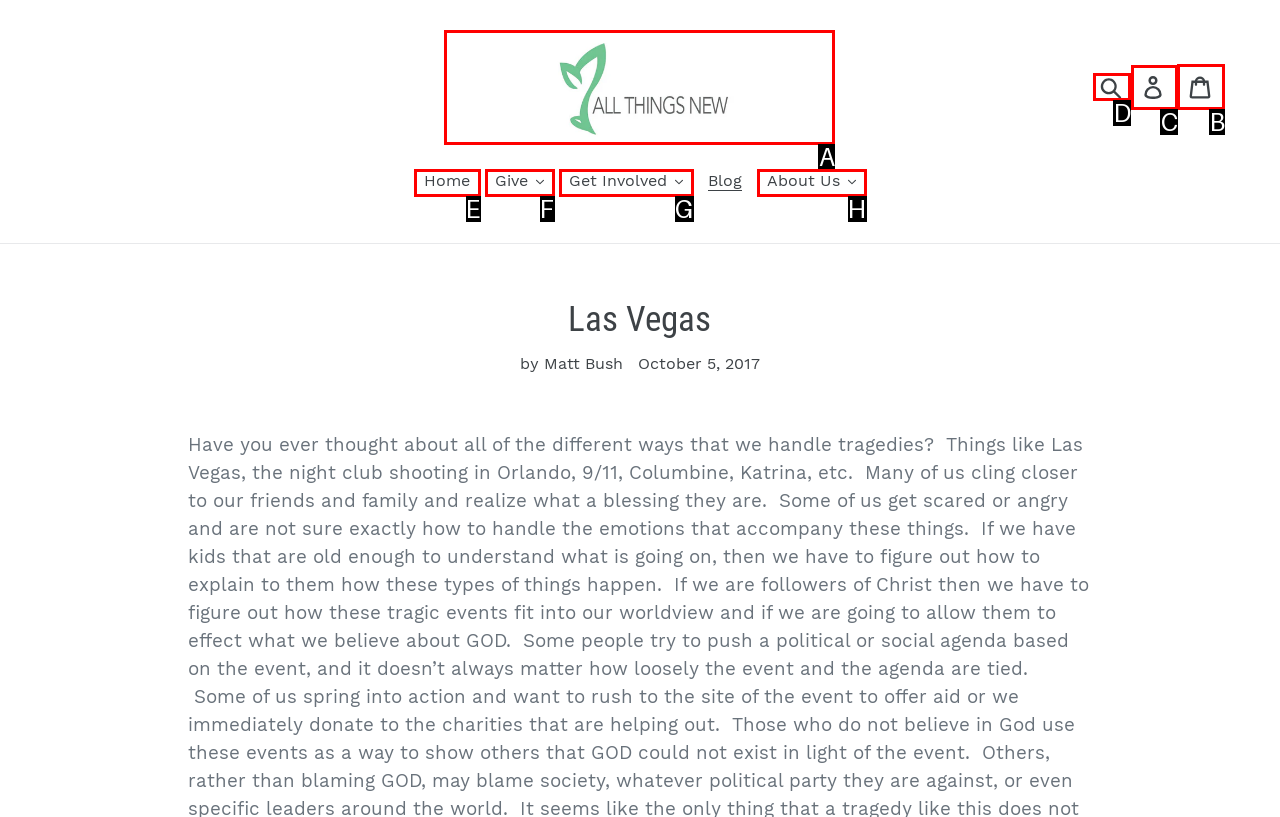Select the appropriate letter to fulfill the given instruction: log in
Provide the letter of the correct option directly.

C